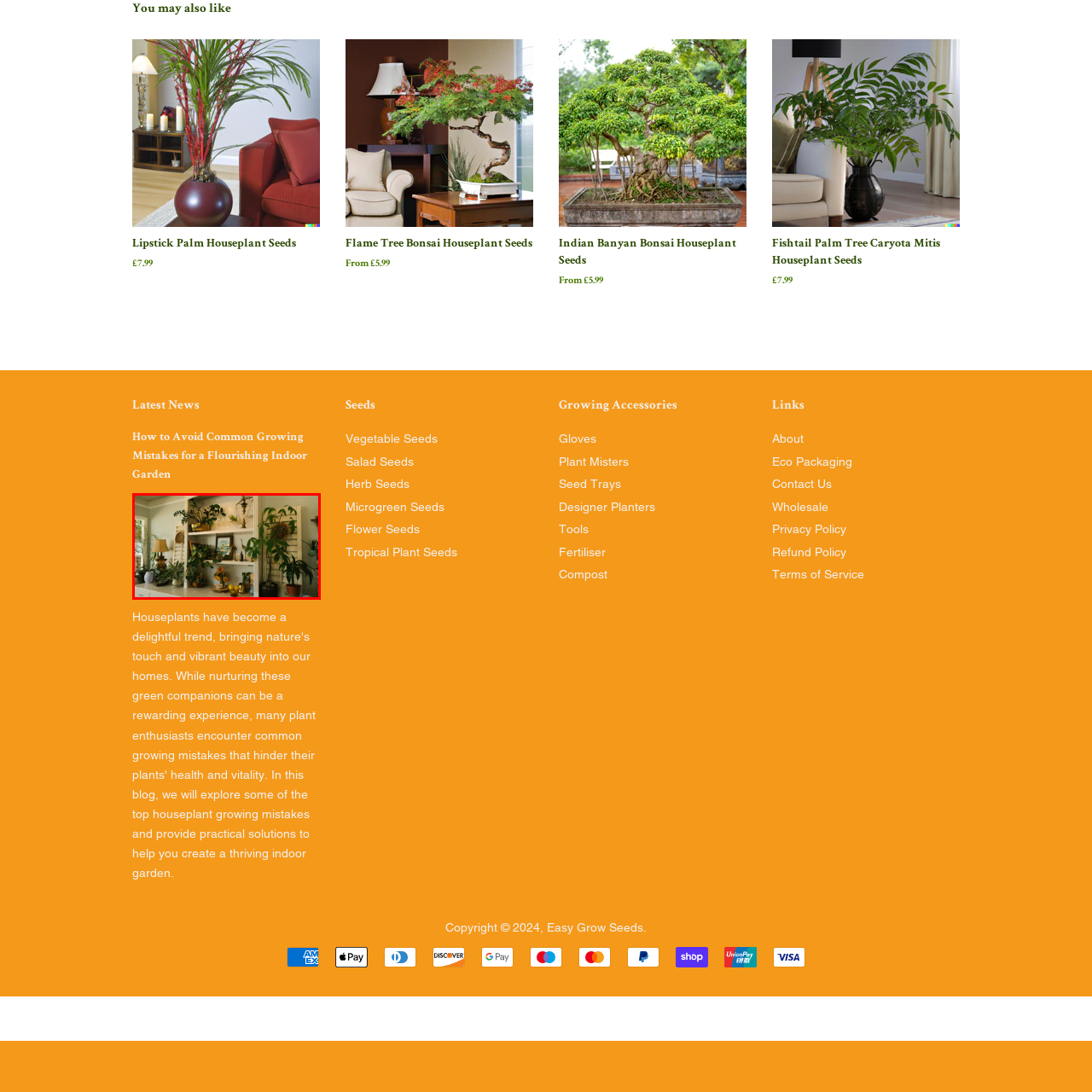Explain in detail what is happening within the highlighted red bounding box in the image.

This cozy interior showcases a beautifully arranged shelf filled with a variety of houseplants, enhancing the charm of the space. The greenery, including tall plants and lush foliage, adds a vibrant touch against the soft pastel walls. The display features an assortment of decorative elements, such as a framed picture that hints at a seaside view, and gold accents that bring warmth and elegance. Additional items like a vintage lamp and colorful ceramic pots complement the natural elements, creating a harmonious blend of nature and home decor that invites relaxation and tranquility.